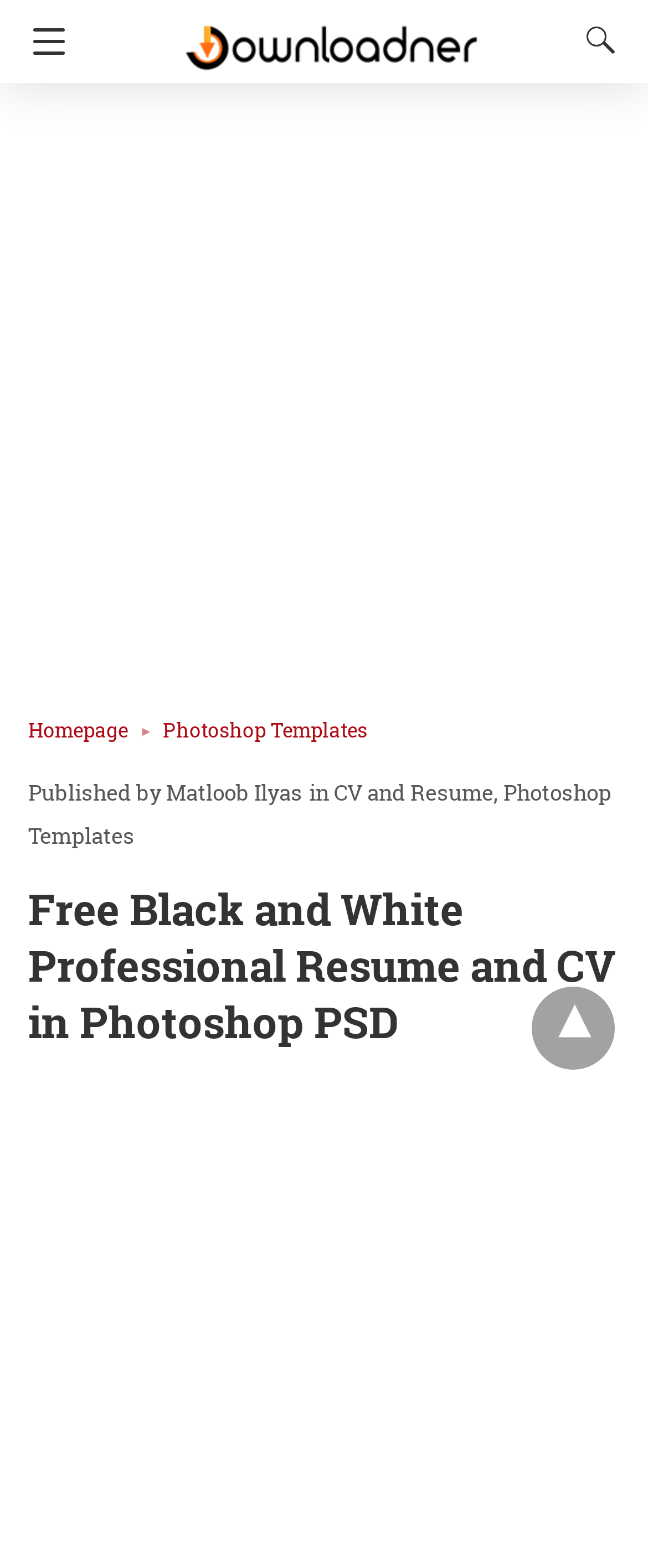Provide the bounding box coordinates of the HTML element this sentence describes: "CV and Resume".

[0.515, 0.496, 0.762, 0.515]